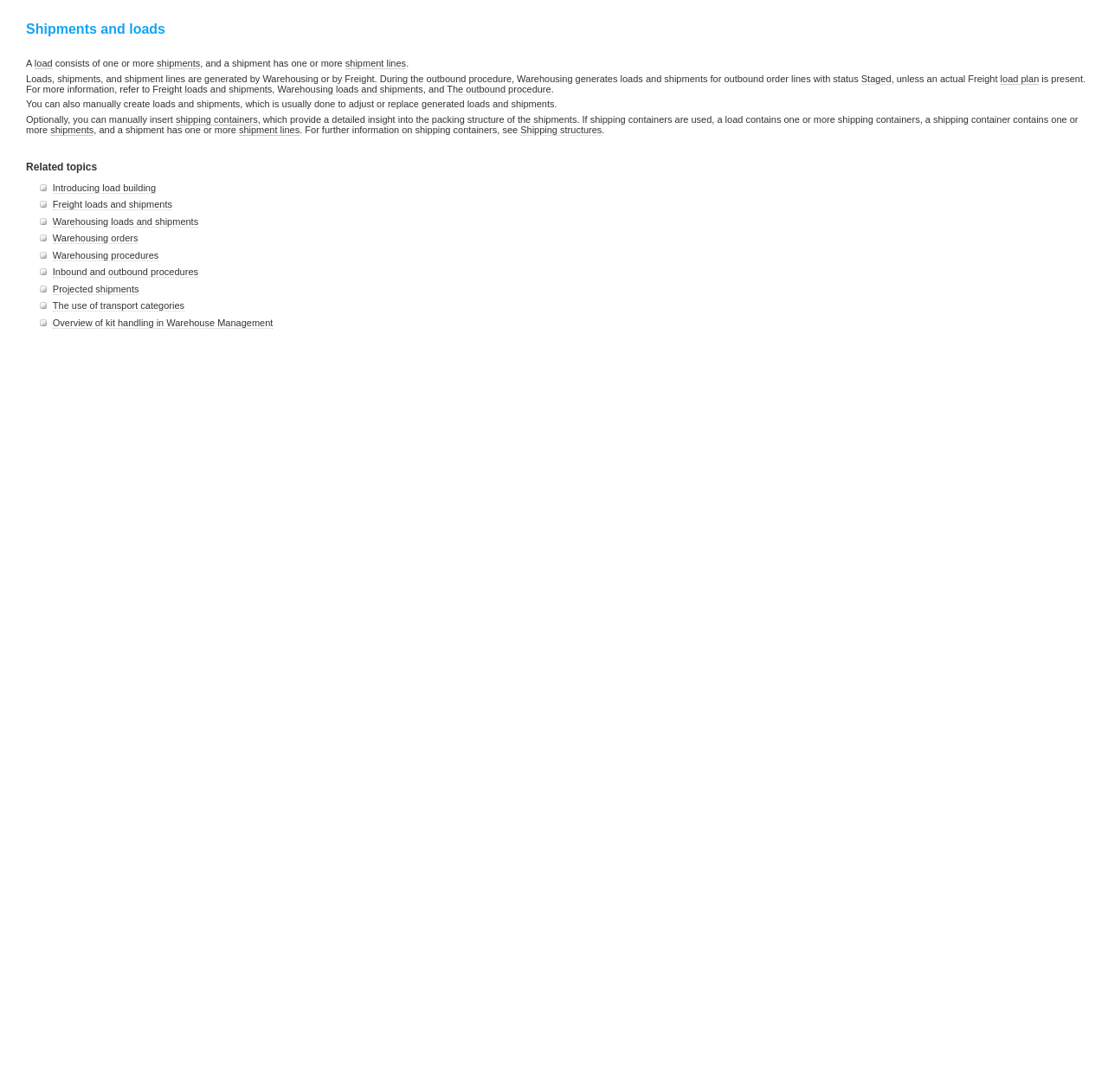Extract the bounding box of the UI element described as: "shipments".

[0.141, 0.053, 0.181, 0.063]